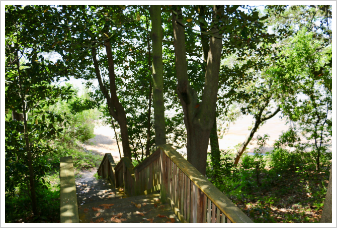Describe all the elements and aspects of the image comprehensively.

The image captures a serene view from the top of a wooden staircase leading down to a beach area. The steps are bordered by vibrant greenery, including trees and shrubs, which create a natural canopy. Sunlight filters through the leaves, illuminating the path toward the sandy shore. This location, known as "Dryer Avenue Bay Access," offers tranquil access to Mobile Bay, making it an inviting spot for visitors looking to enjoy the waterfront. The scene evokes a sense of peace, ideal for nature lovers and beachgoers alike.